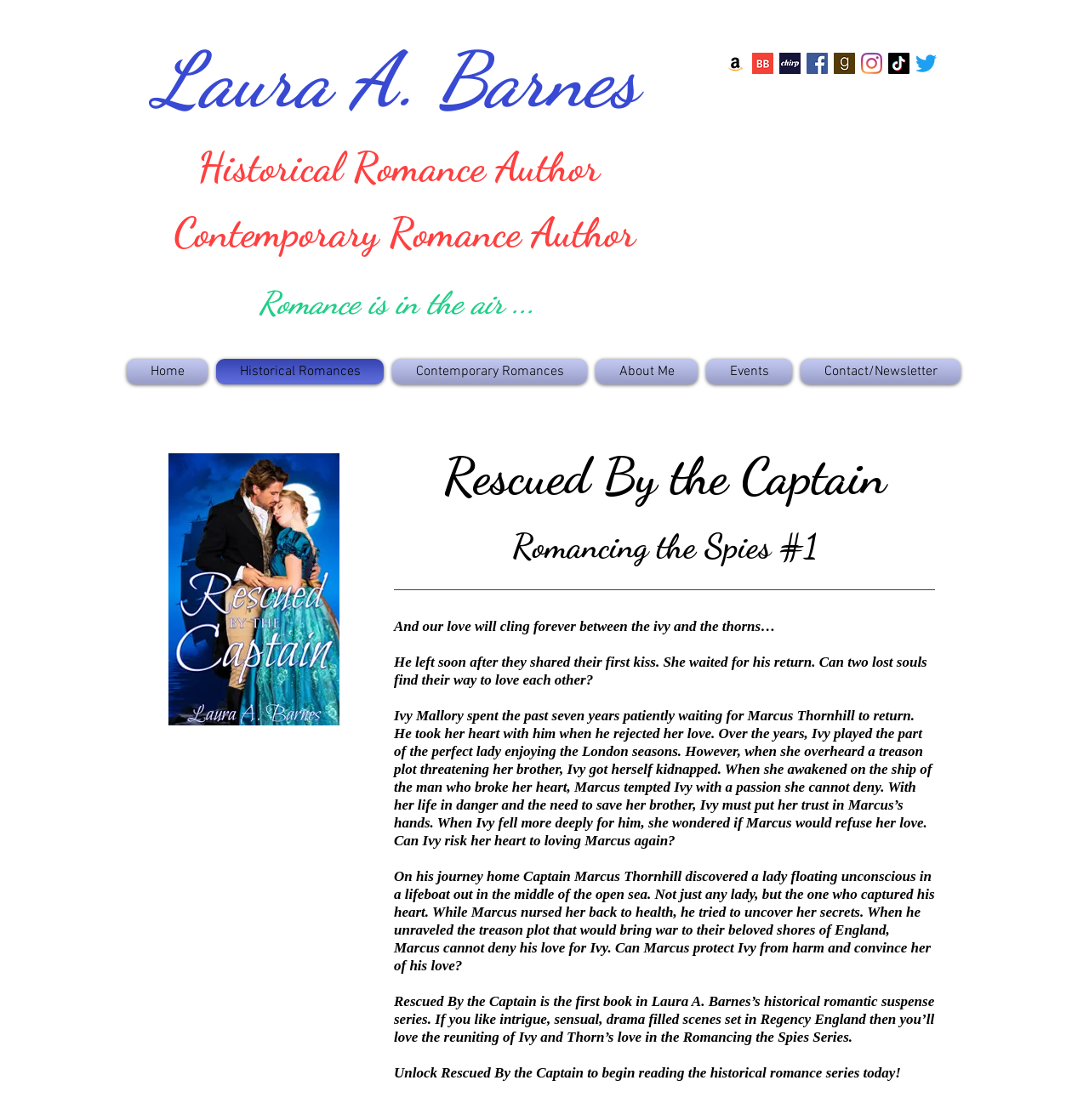Analyze the image and provide a detailed answer to the question: How many social media links are there?

The social media links are listed in the 'Social Bar' section, which includes links to Amazon, BB, Chirp, Facebook, Goodreads, Instagram, and Twitter.